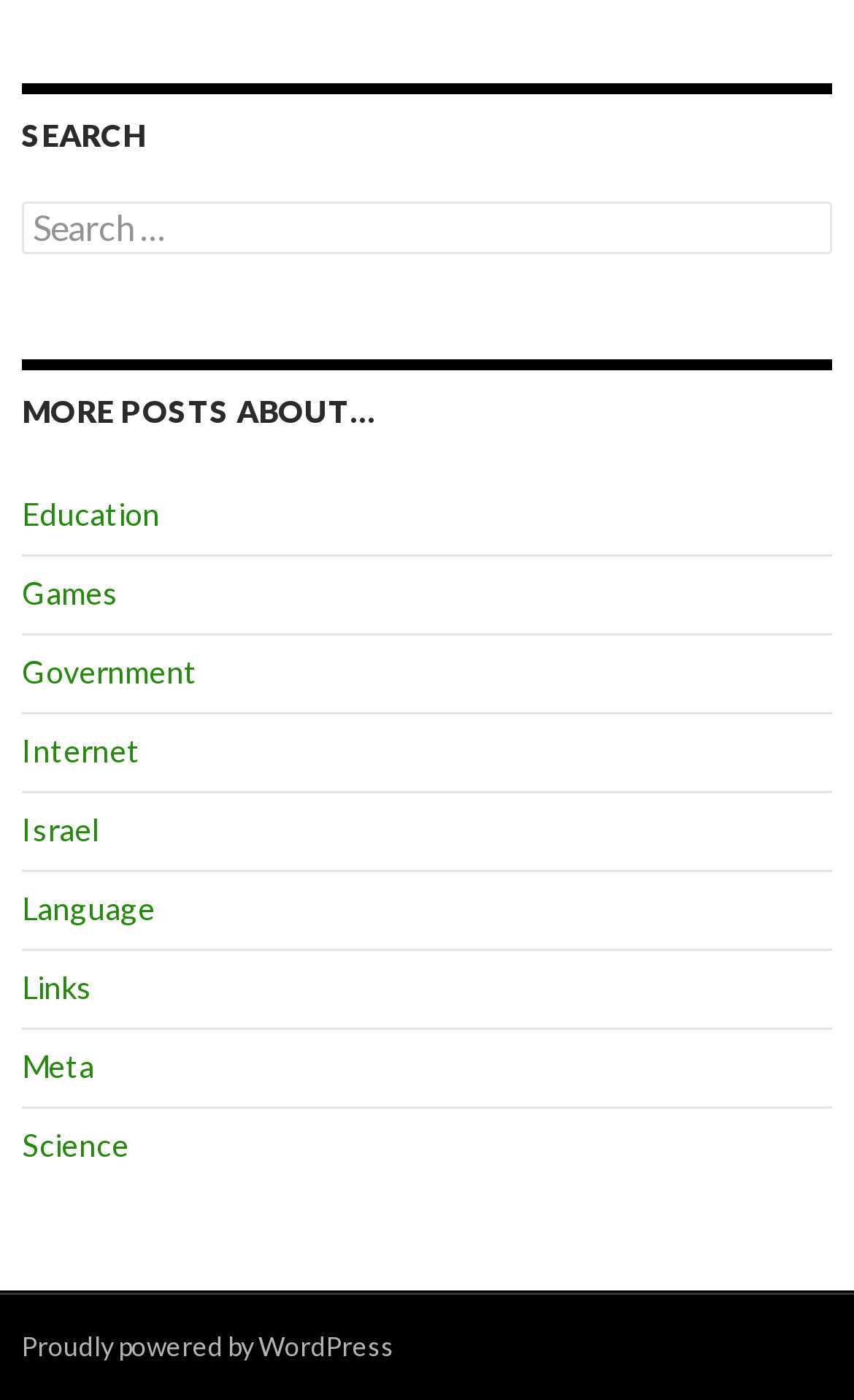With reference to the image, please provide a detailed answer to the following question: What is the platform powering this website?

The platform powering this website can be determined by looking at the link element at the bottom of the page, which has the text 'Proudly powered by WordPress'.